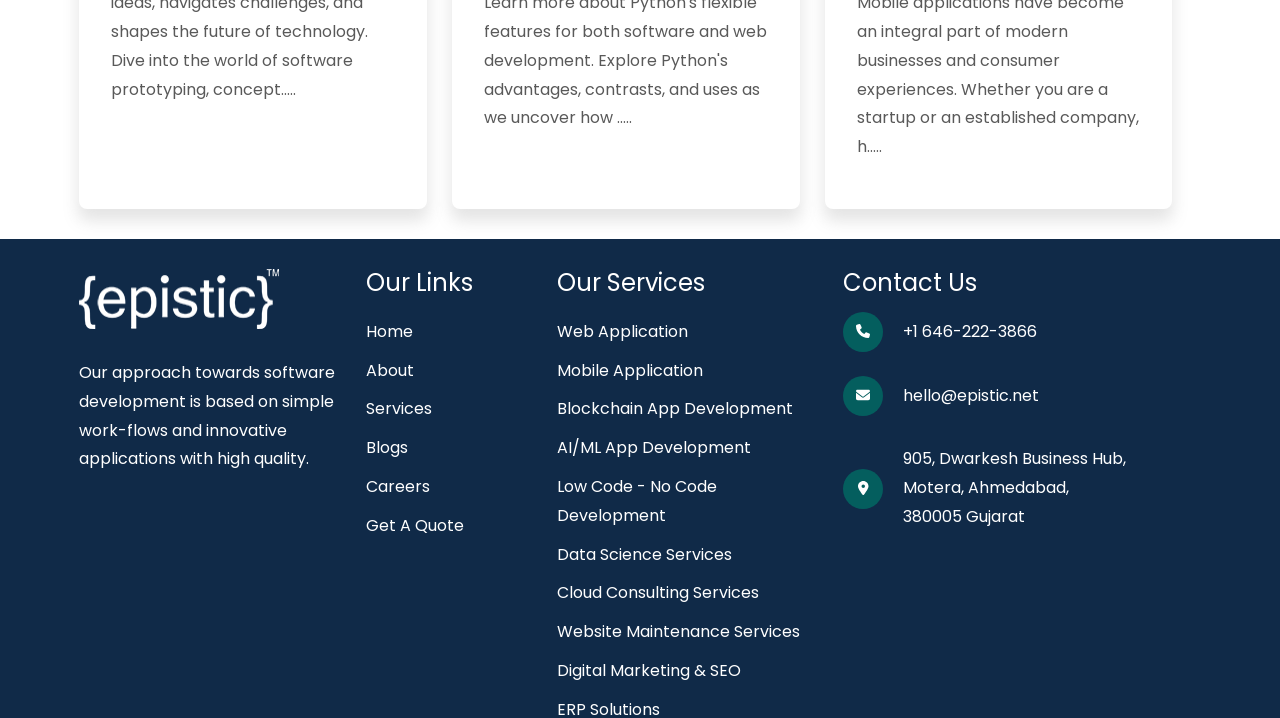Specify the bounding box coordinates of the area to click in order to follow the given instruction: "contact the company."

[0.705, 0.443, 0.938, 0.483]